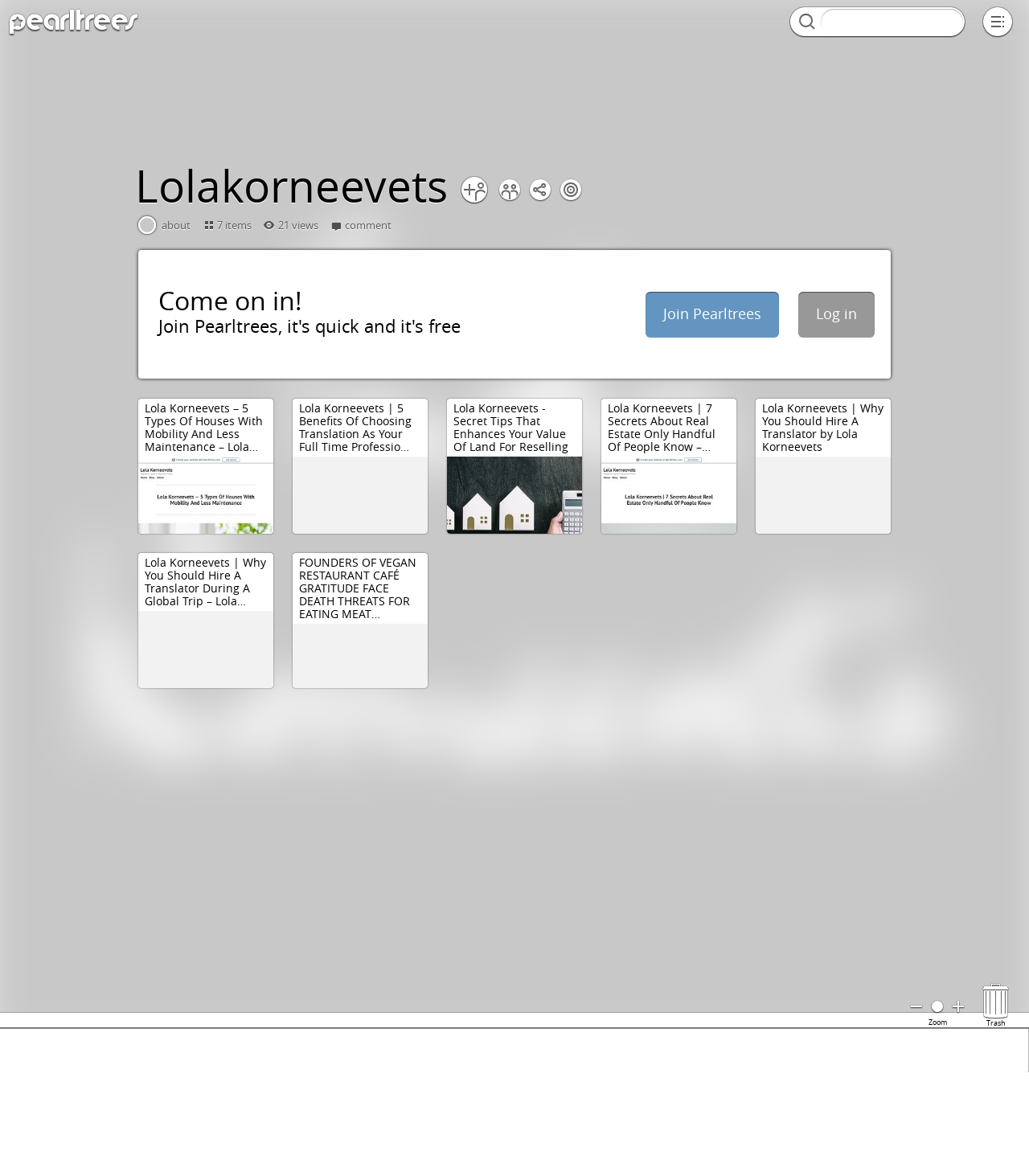How many items does Lola Korneevets have?
Please give a detailed and elaborate answer to the question based on the image.

The webpage shows a section with the text 'items' and the number '21' next to it, indicating that Lola Korneevets has 21 items.